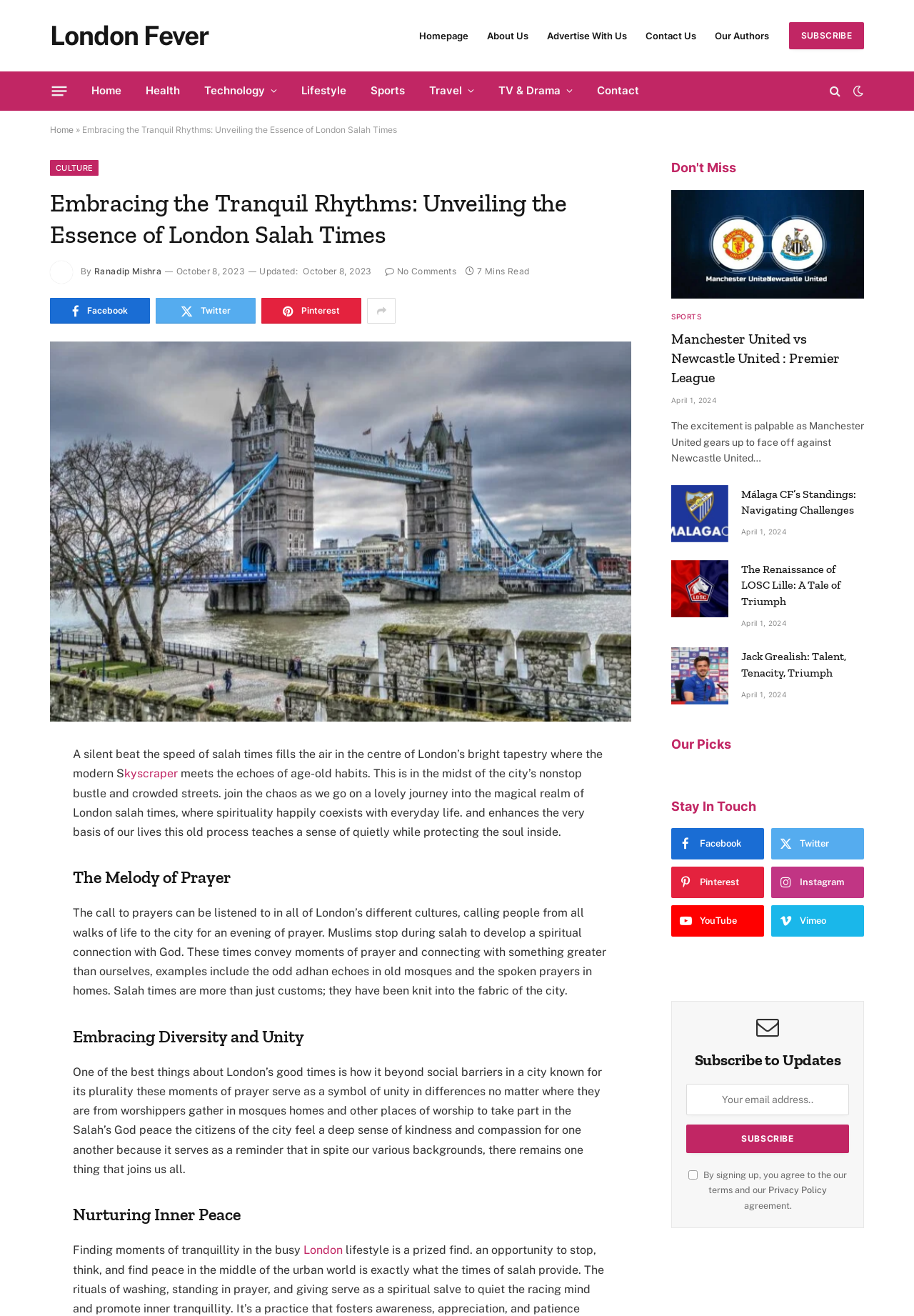Identify and extract the heading text of the webpage.

Embracing the Tranquil Rhythms: Unveiling the Essence of London Salah Times